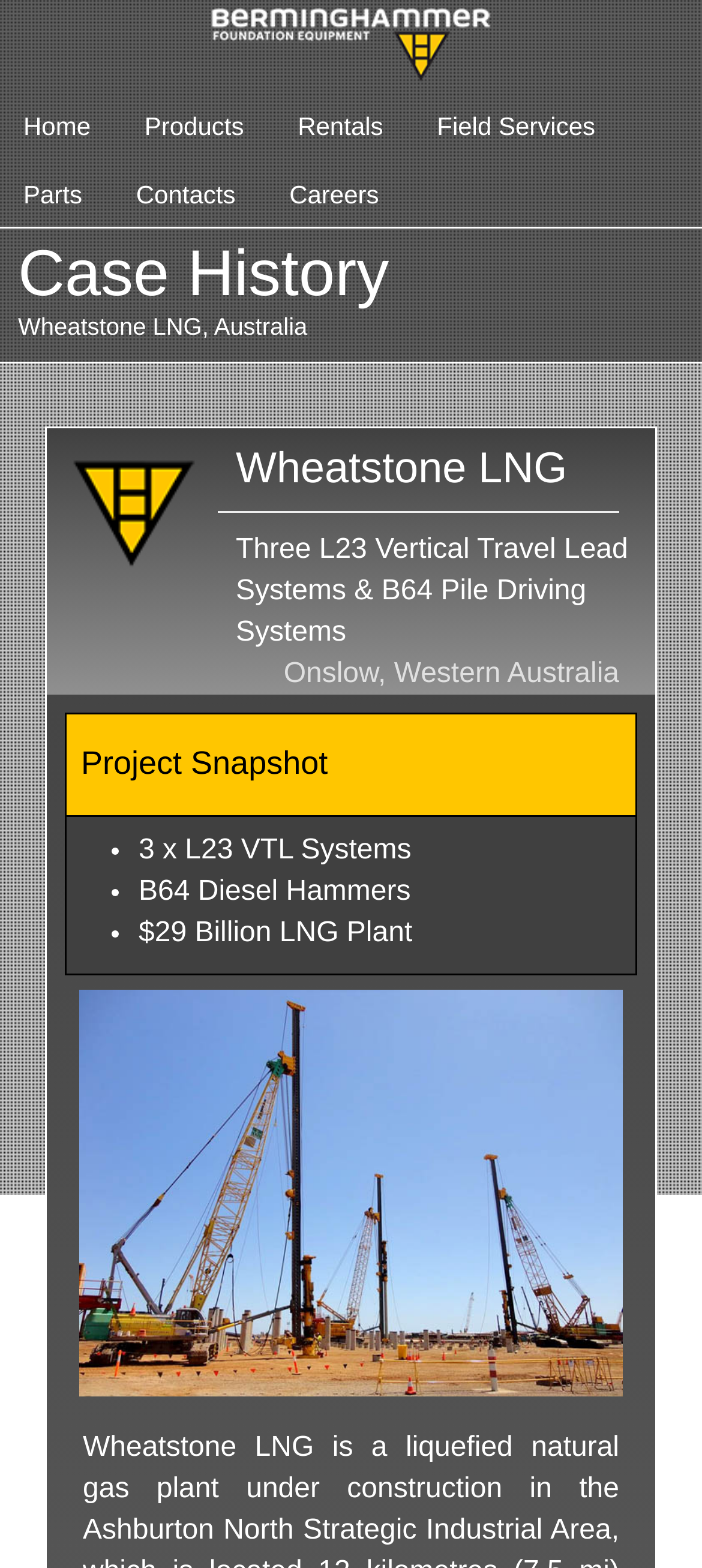What is the value of the LNG plant?
Based on the screenshot, give a detailed explanation to answer the question.

I found the answer by looking at the list item '• $29 Billion LNG Plant' which is located in the 'Project Snapshot' section.